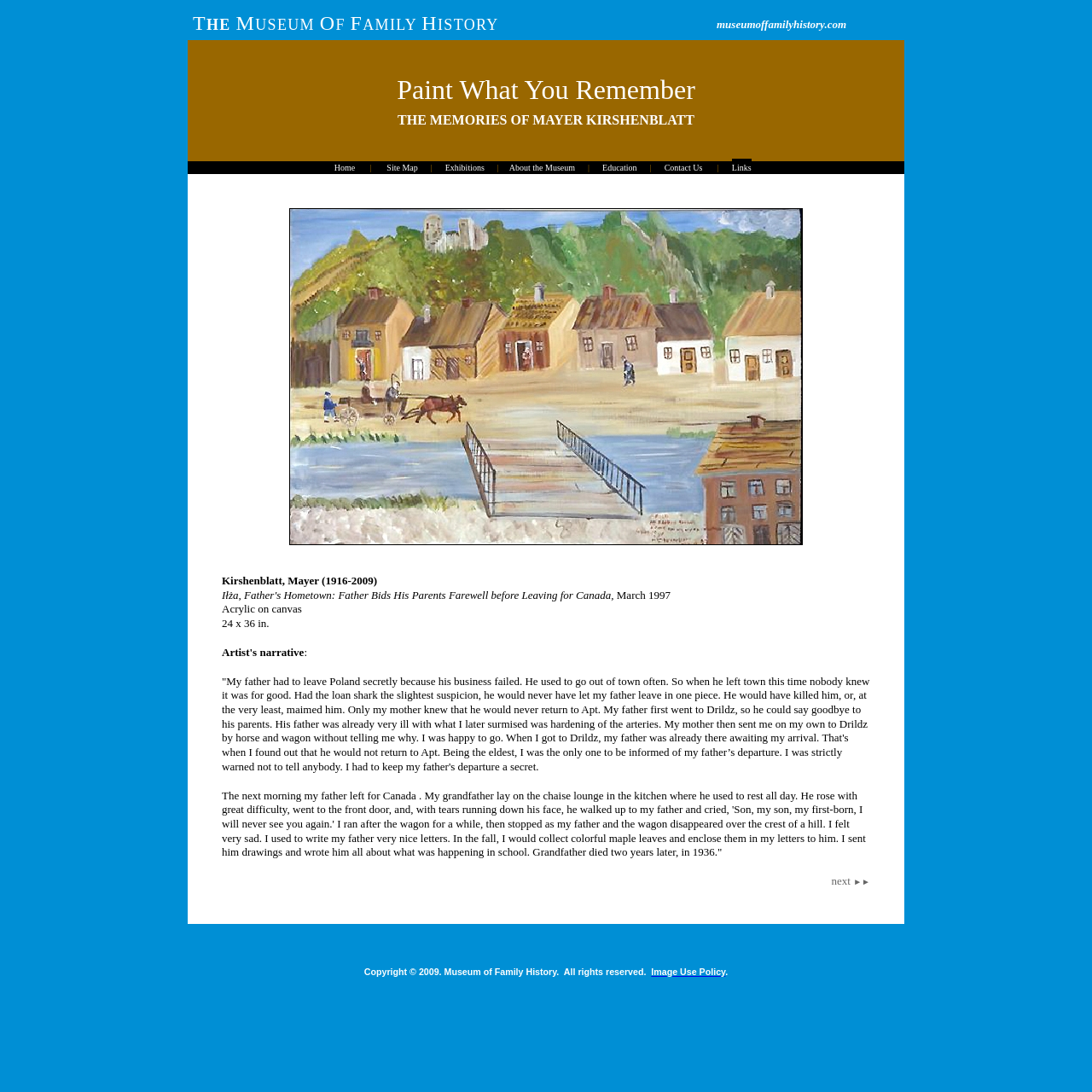Locate the bounding box coordinates of the area you need to click to fulfill this instruction: 'read the story of Father leaves in secret'. The coordinates must be in the form of four float numbers ranging from 0 to 1: [left, top, right, bottom].

[0.265, 0.191, 0.735, 0.499]